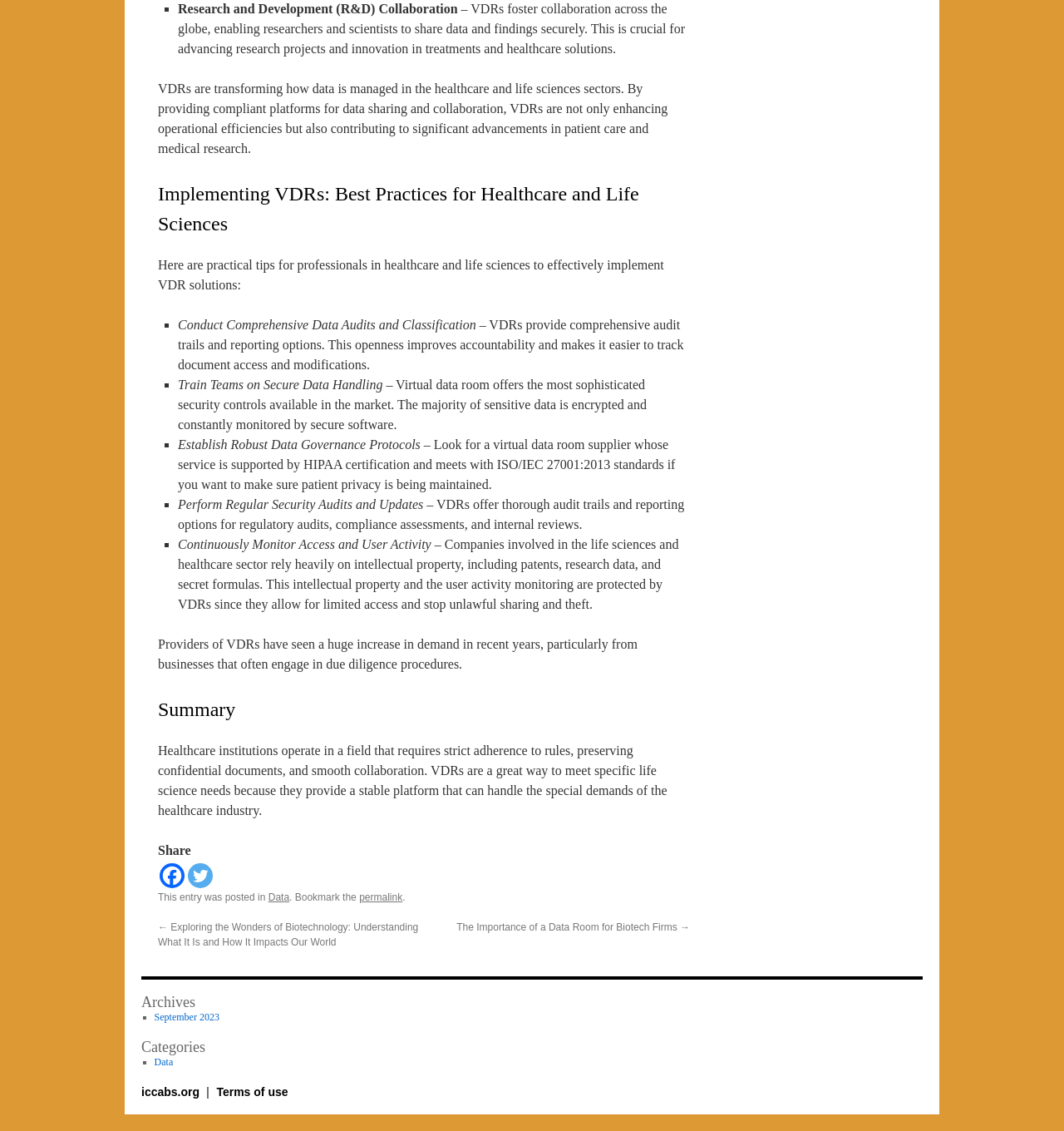What is the purpose of VDRs in healthcare?
Based on the screenshot, provide your answer in one word or phrase.

Secure data sharing and collaboration